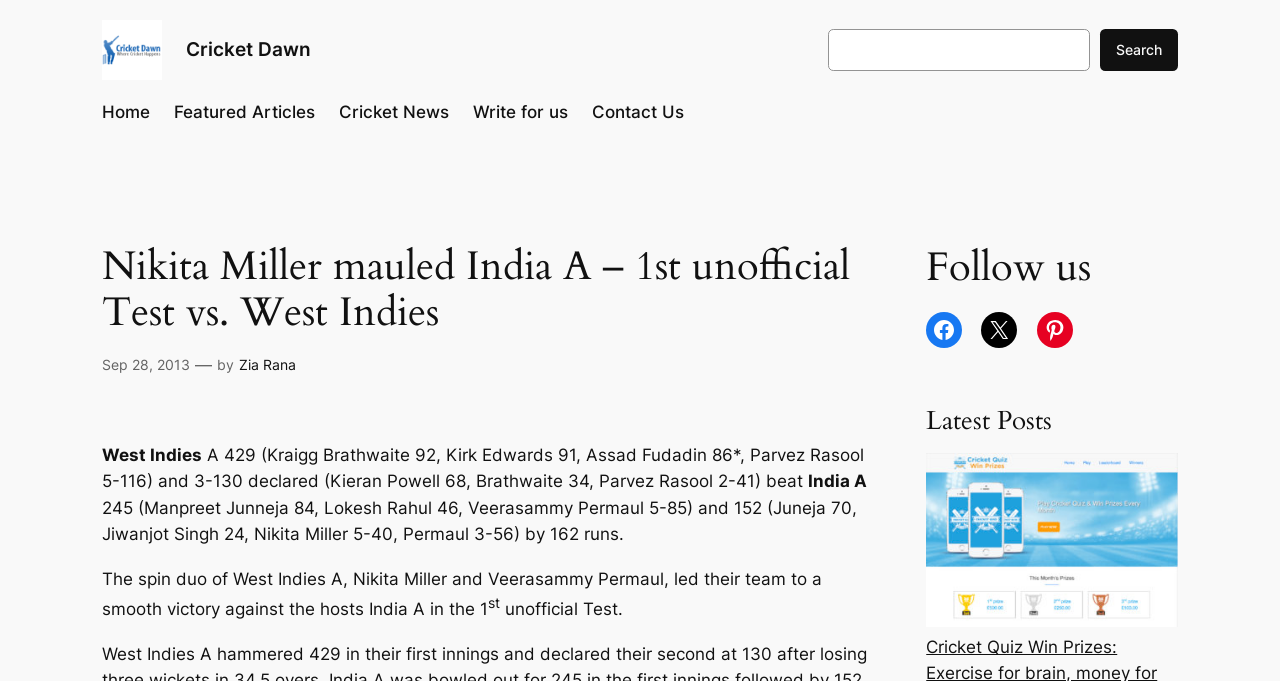What is the name of the Indian player who scored 84 runs?
Carefully analyze the image and provide a detailed answer to the question.

The answer can be found in the paragraph that describes the scores of the Indian team, which mentions 'Manpreet Junneja 84'.